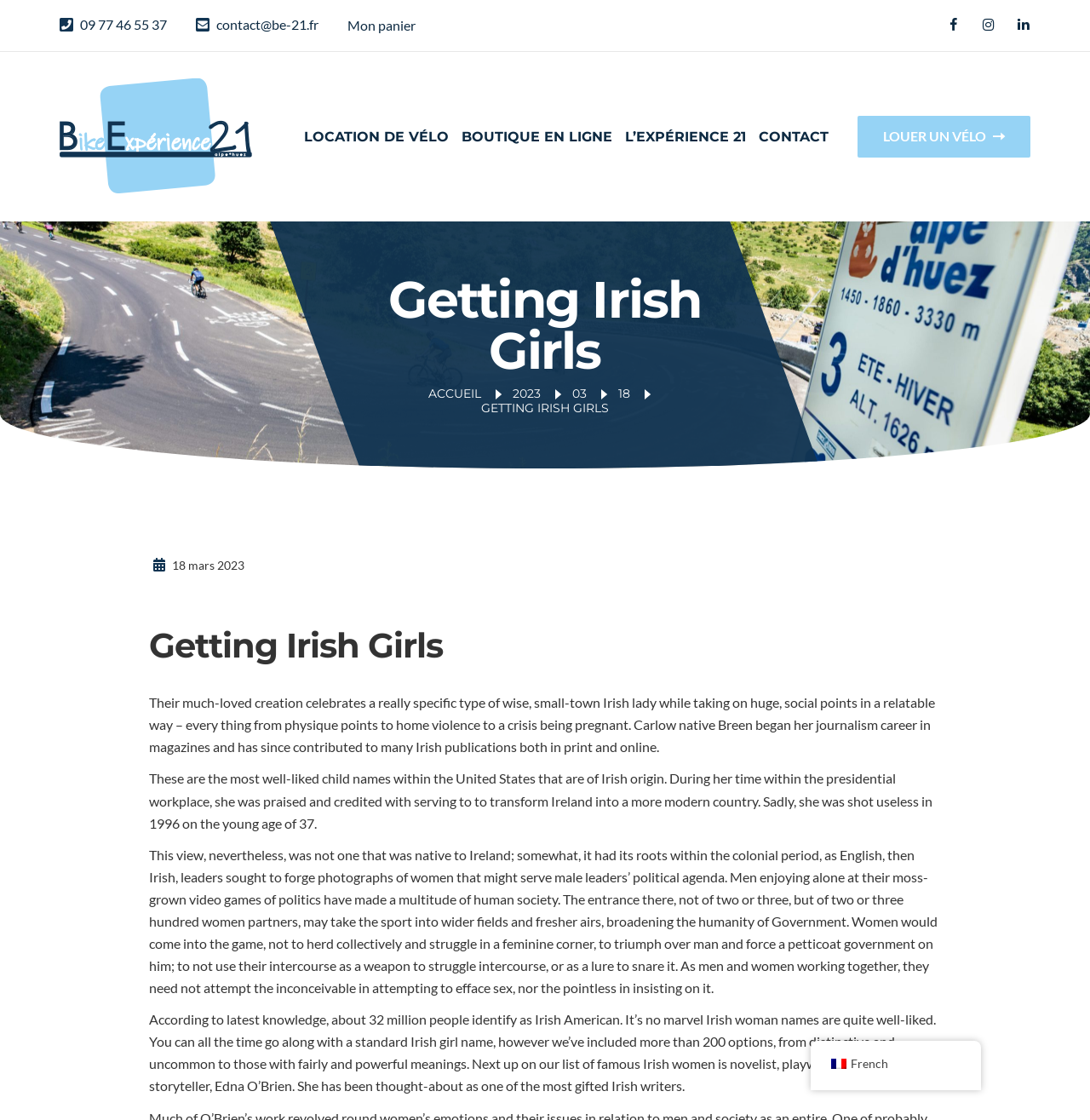Locate the bounding box coordinates of the clickable region necessary to complete the following instruction: "Contact us through 'contact@be-21.fr'". Provide the coordinates in the format of four float numbers between 0 and 1, i.e., [left, top, right, bottom].

[0.198, 0.014, 0.292, 0.029]